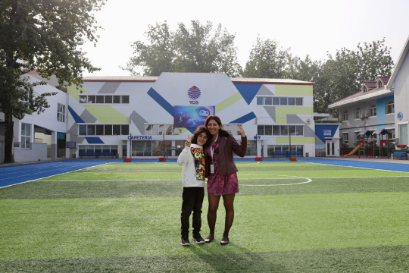Explain the image in a detailed way.

In this vibrant image, a young boy and a woman stand joyfully together on a grassy sports field, symbolizing celebration and achievement. They are positioned in front of a modern school building adorned with colorful geometric designs, which adds to the lively atmosphere. The boy, holding what appears to be a trophy, beams with pride, while the woman, dressed in a stylish outfit, showcases her enthusiasm with a lively gesture. The backdrop suggests a significant event, possibly linked to academic accomplishments, reflecting a sense of community and pride in education. The school's environment, with its bright colors and spacious layout, further emphasizes the celebration of learning and achievements among students and their families.